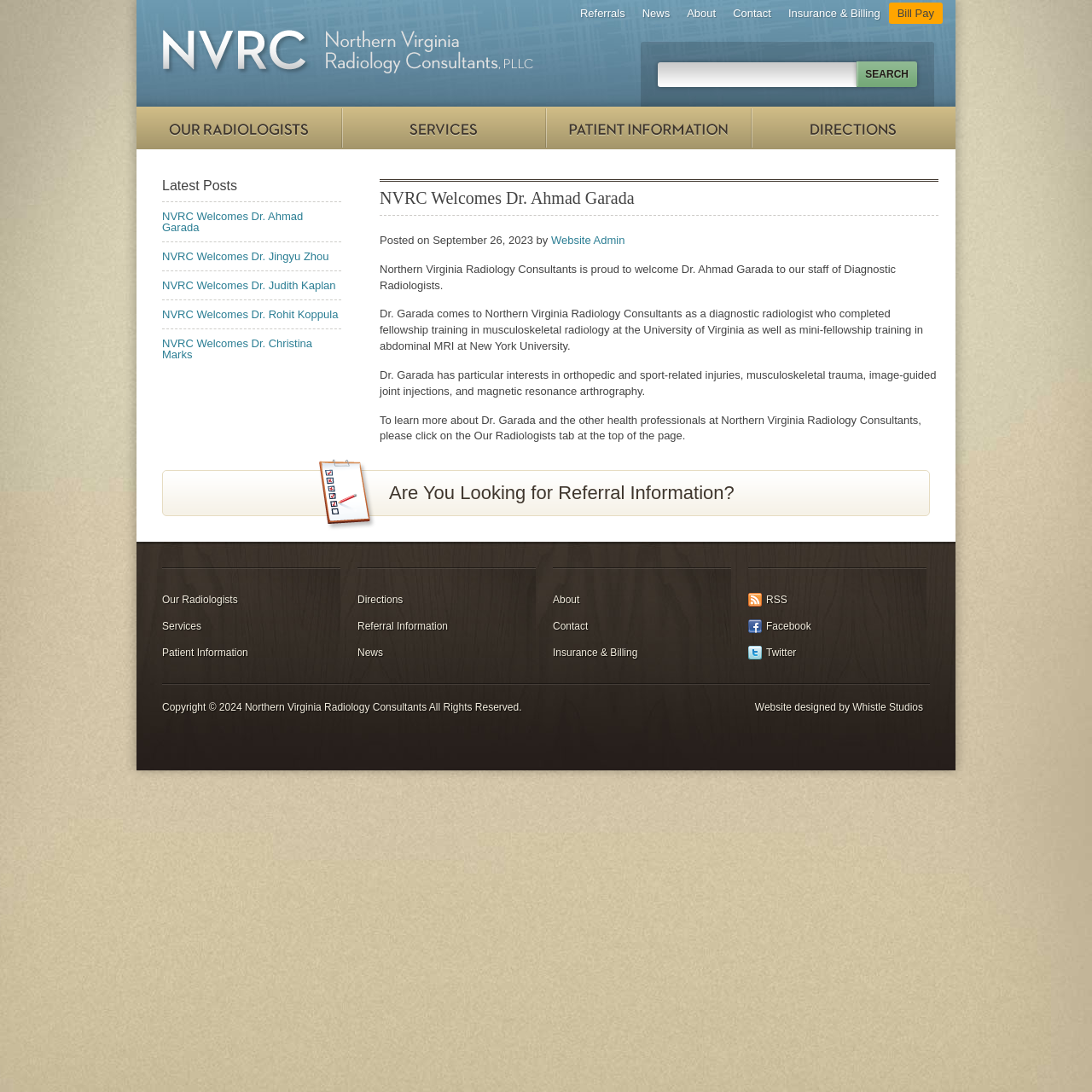Find the bounding box coordinates for the HTML element specified by: "NVRC Welcomes Dr. Ahmad Garada".

[0.148, 0.185, 0.312, 0.221]